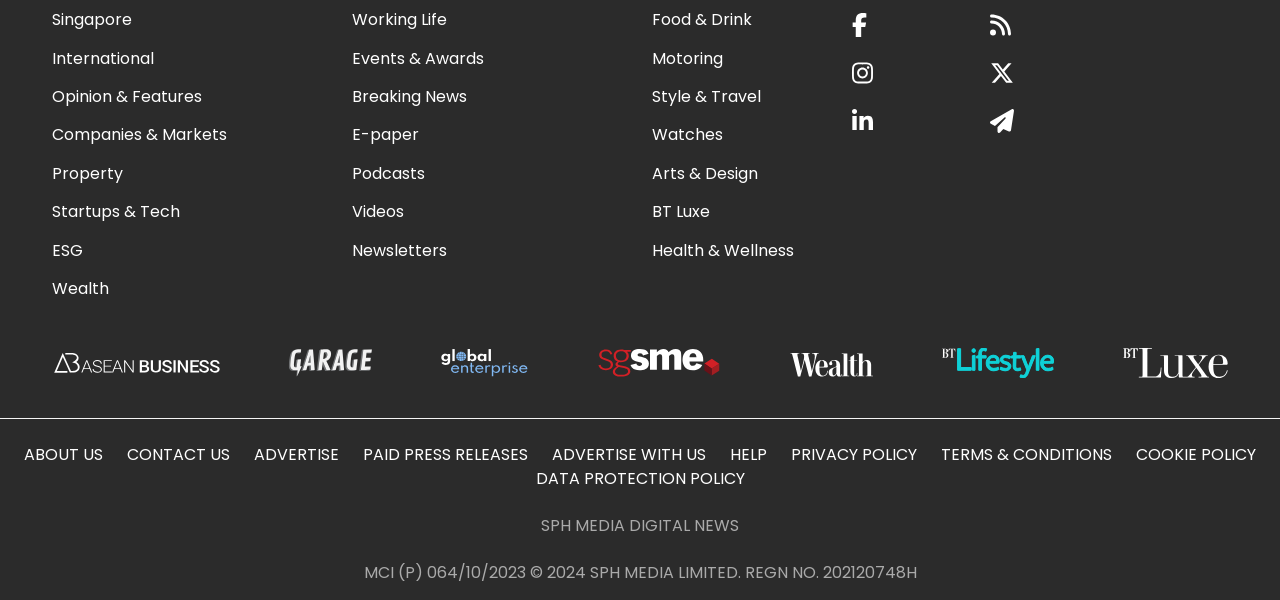Respond with a single word or phrase to the following question: What is the last section in the bottom menu?

DATA PROTECTION POLICY